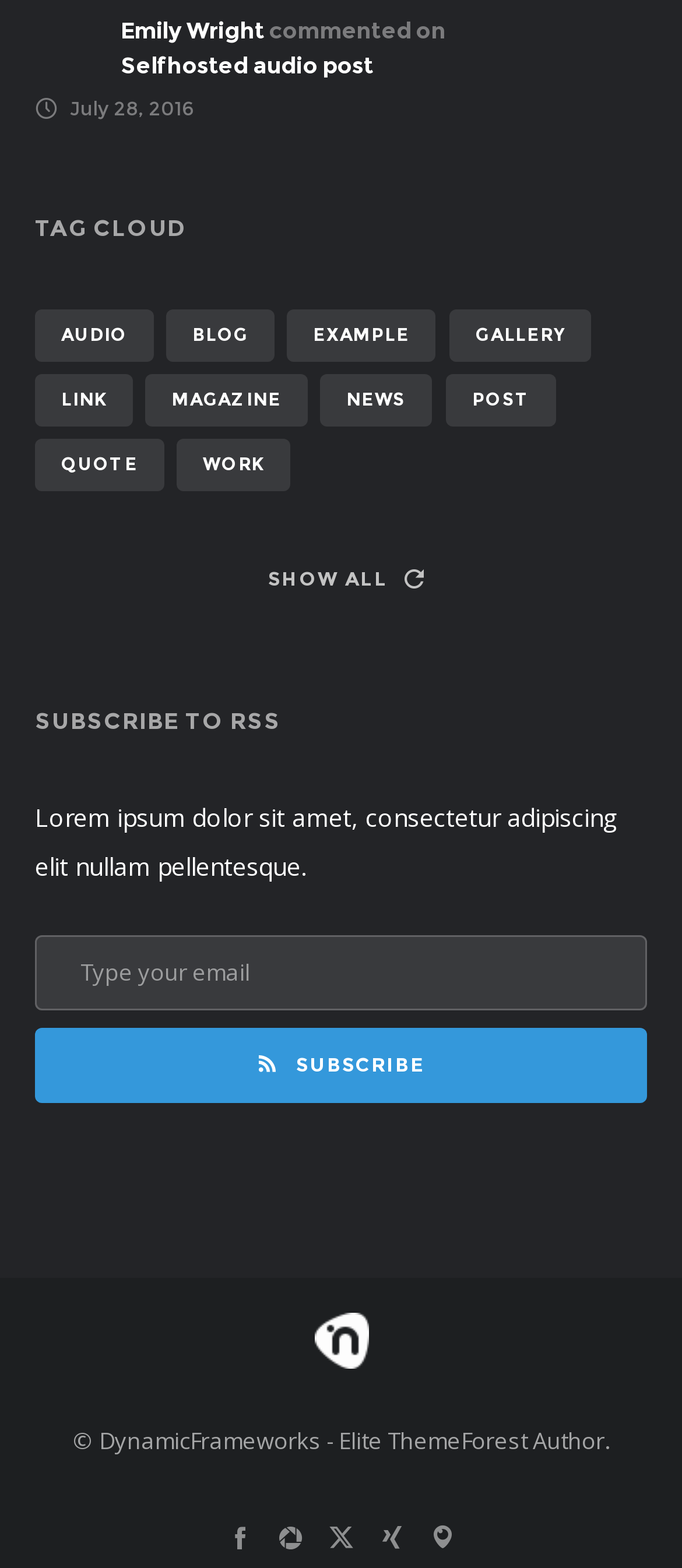Based on the image, provide a detailed response to the question:
What is the purpose of the textbox at the bottom of the webpage?

The textbox at the bottom of the webpage is part of the SUBSCRIBE TO RSS section. The placeholder text 'Type your email' suggests that the user is supposed to enter their email address in this field.